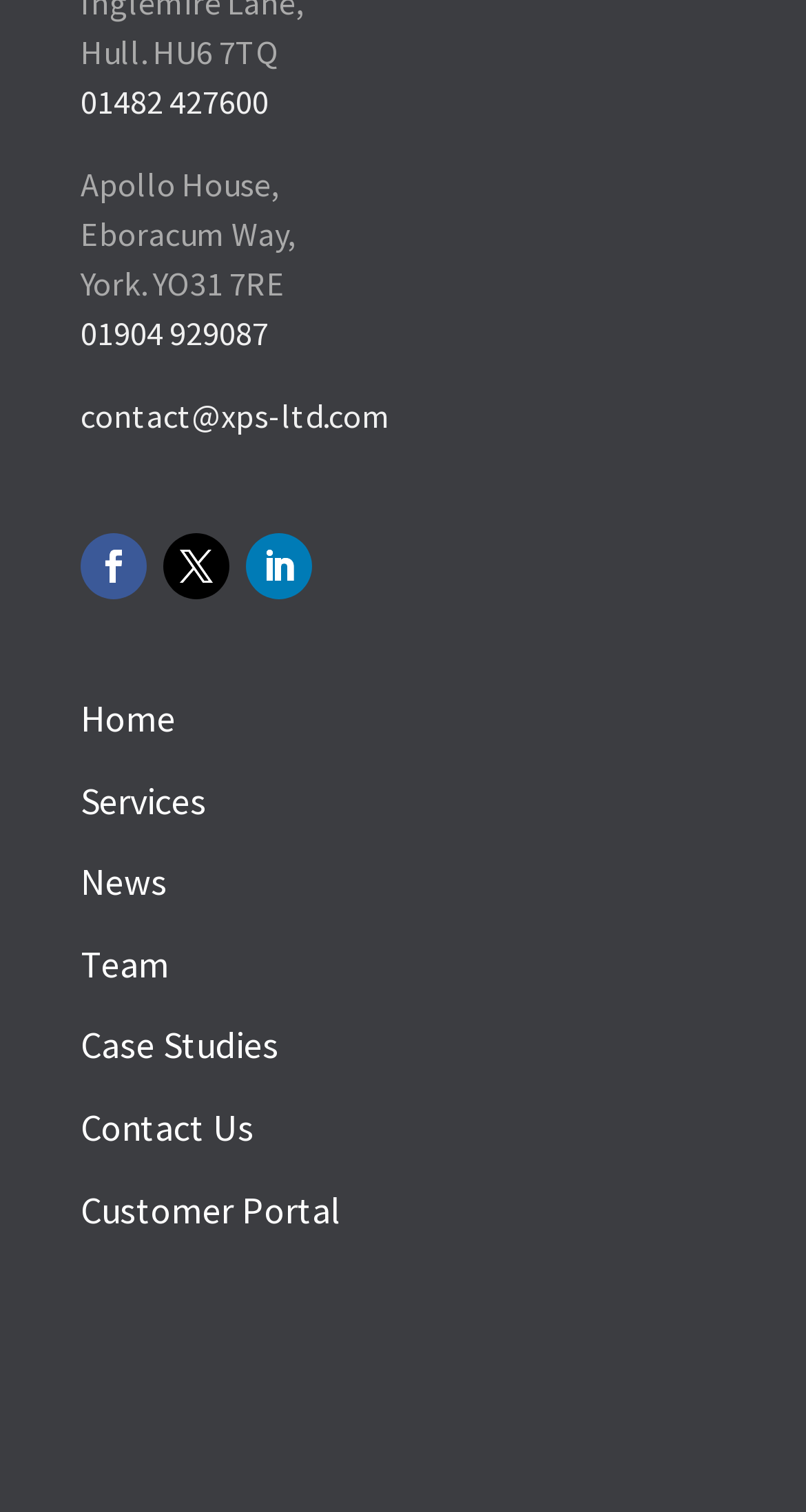Could you locate the bounding box coordinates for the section that should be clicked to accomplish this task: "Call the Hull office".

[0.1, 0.053, 0.333, 0.081]